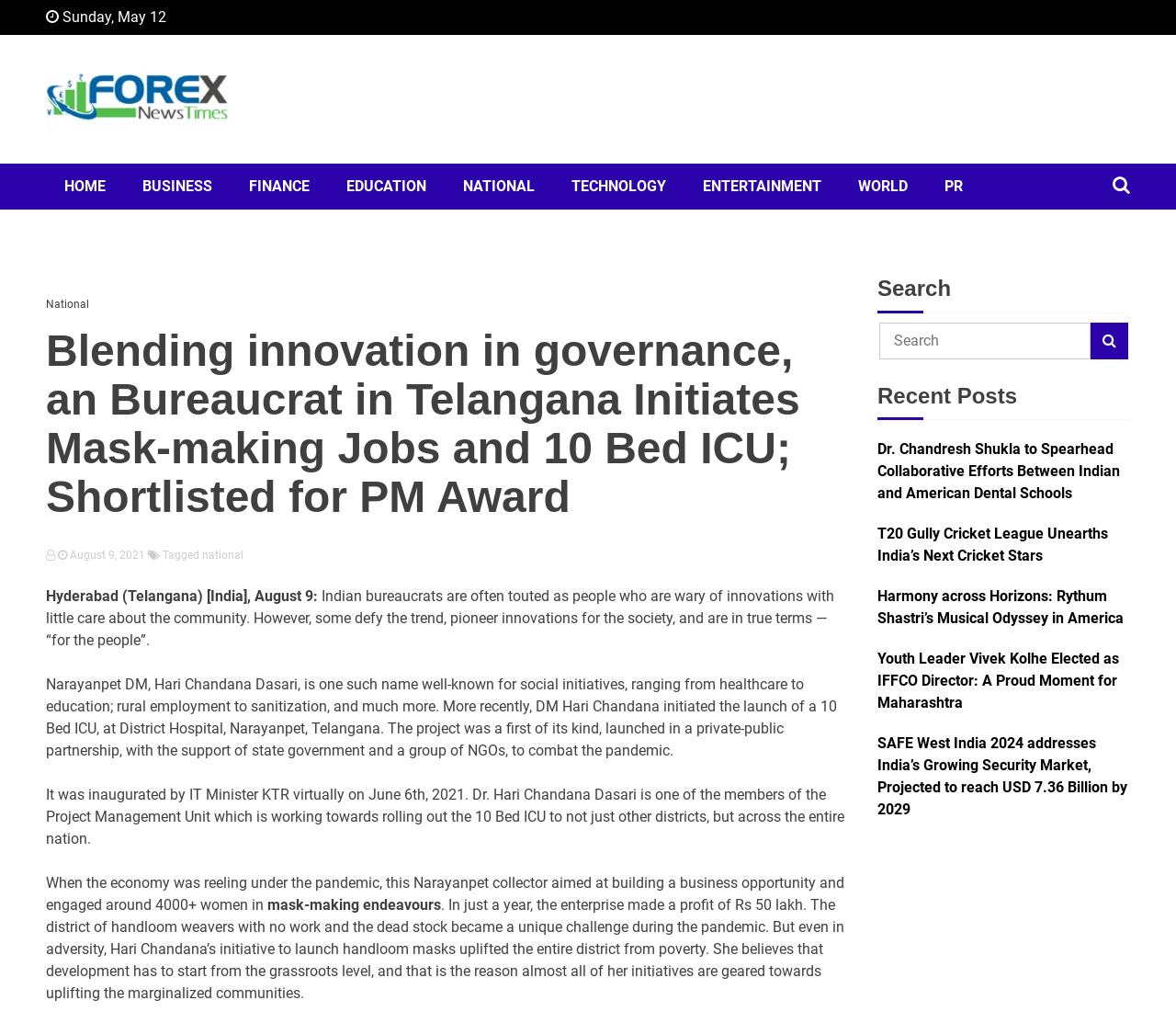Predict the bounding box of the UI element that fits this description: "national".

[0.172, 0.536, 0.207, 0.549]